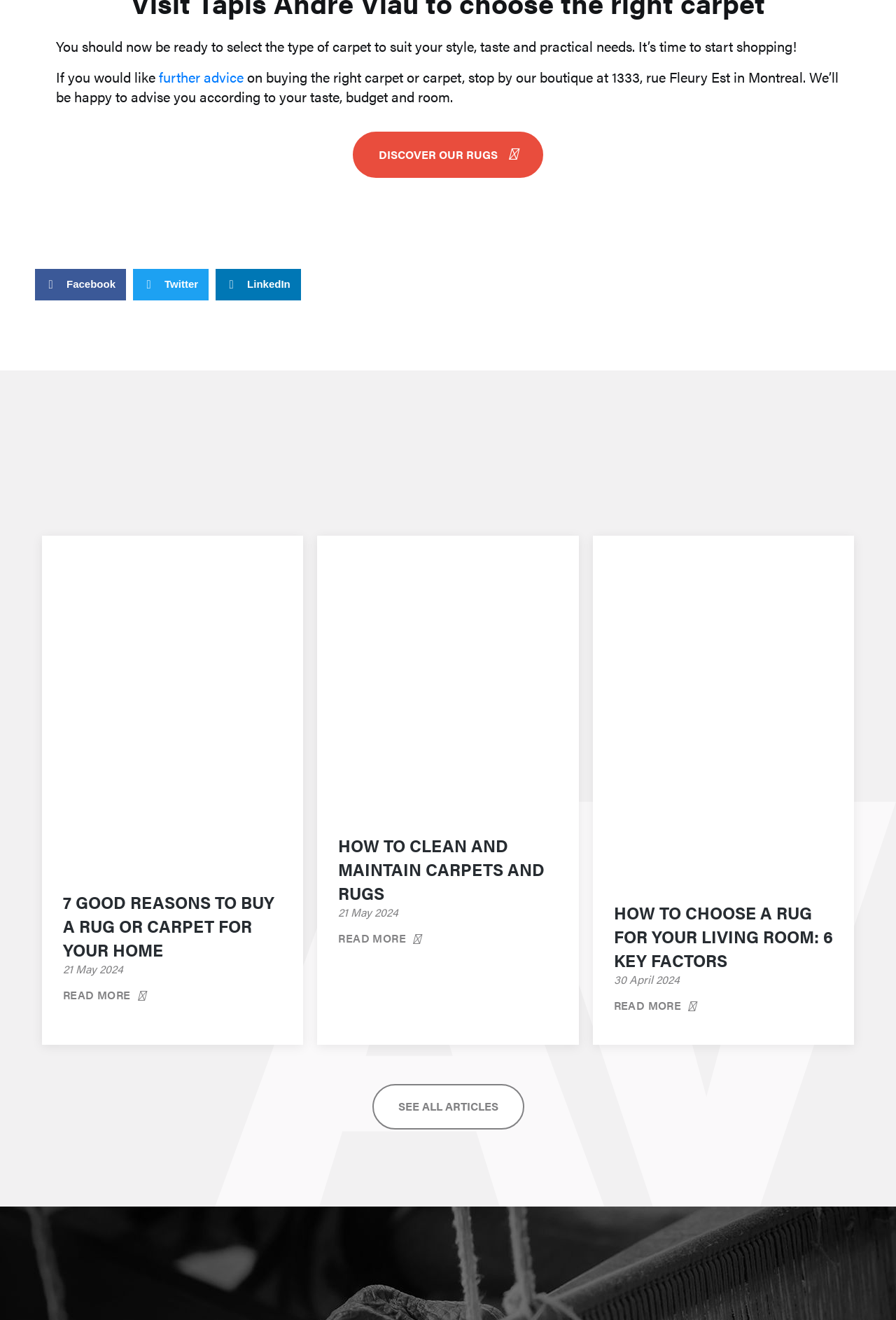What is the main topic of this webpage?
Please provide an in-depth and detailed response to the question.

Based on the content of the webpage, it appears to be discussing carpets and rugs, providing information on how to choose the right one, maintain them, and more.